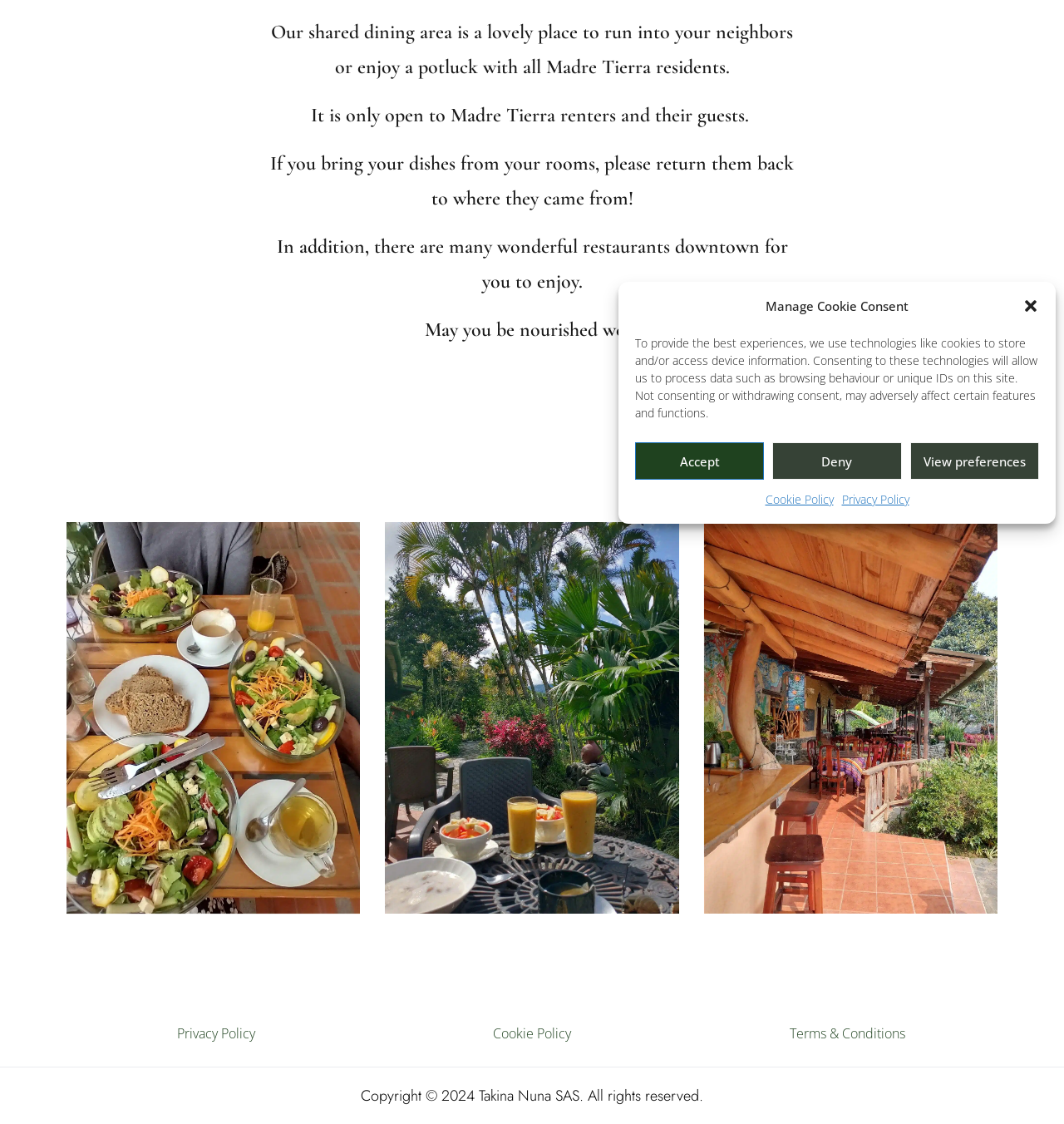Find the bounding box coordinates for the HTML element described as: "Privacy Policy". The coordinates should consist of four float values between 0 and 1, i.e., [left, top, right, bottom].

[0.791, 0.434, 0.854, 0.455]